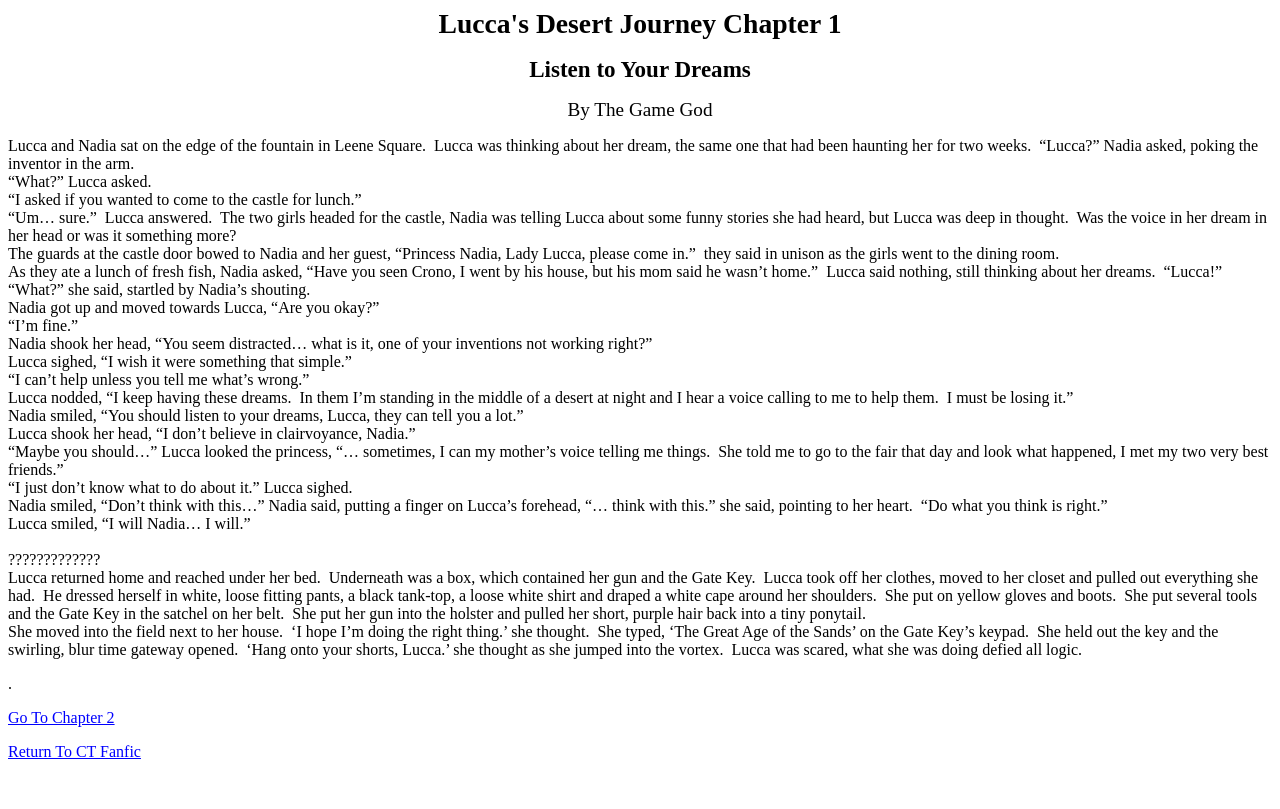Use a single word or phrase to answer the following:
What is the name of the princess in the story?

Nadia